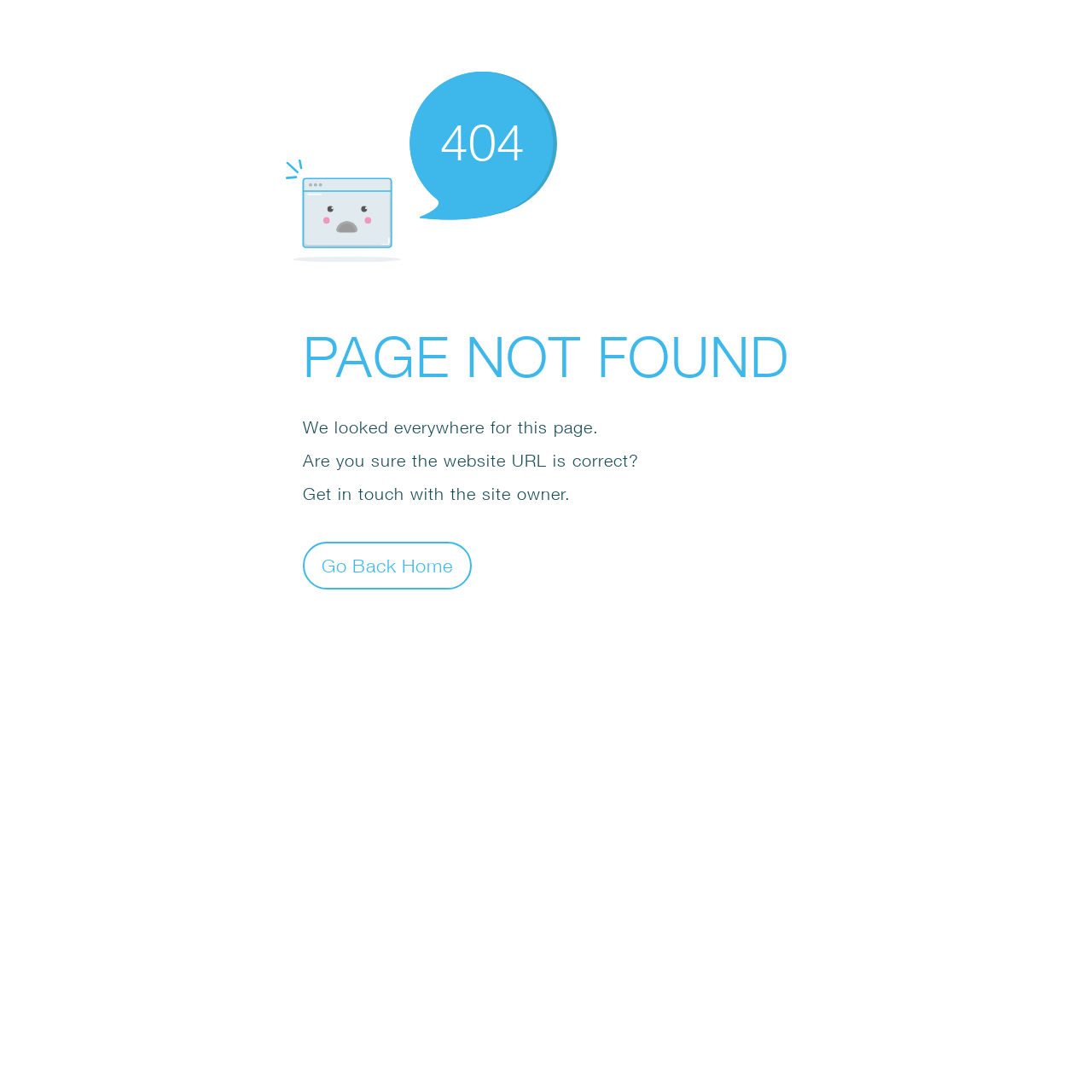Give the bounding box coordinates for the element described by: "Go Back Home".

[0.277, 0.496, 0.432, 0.54]